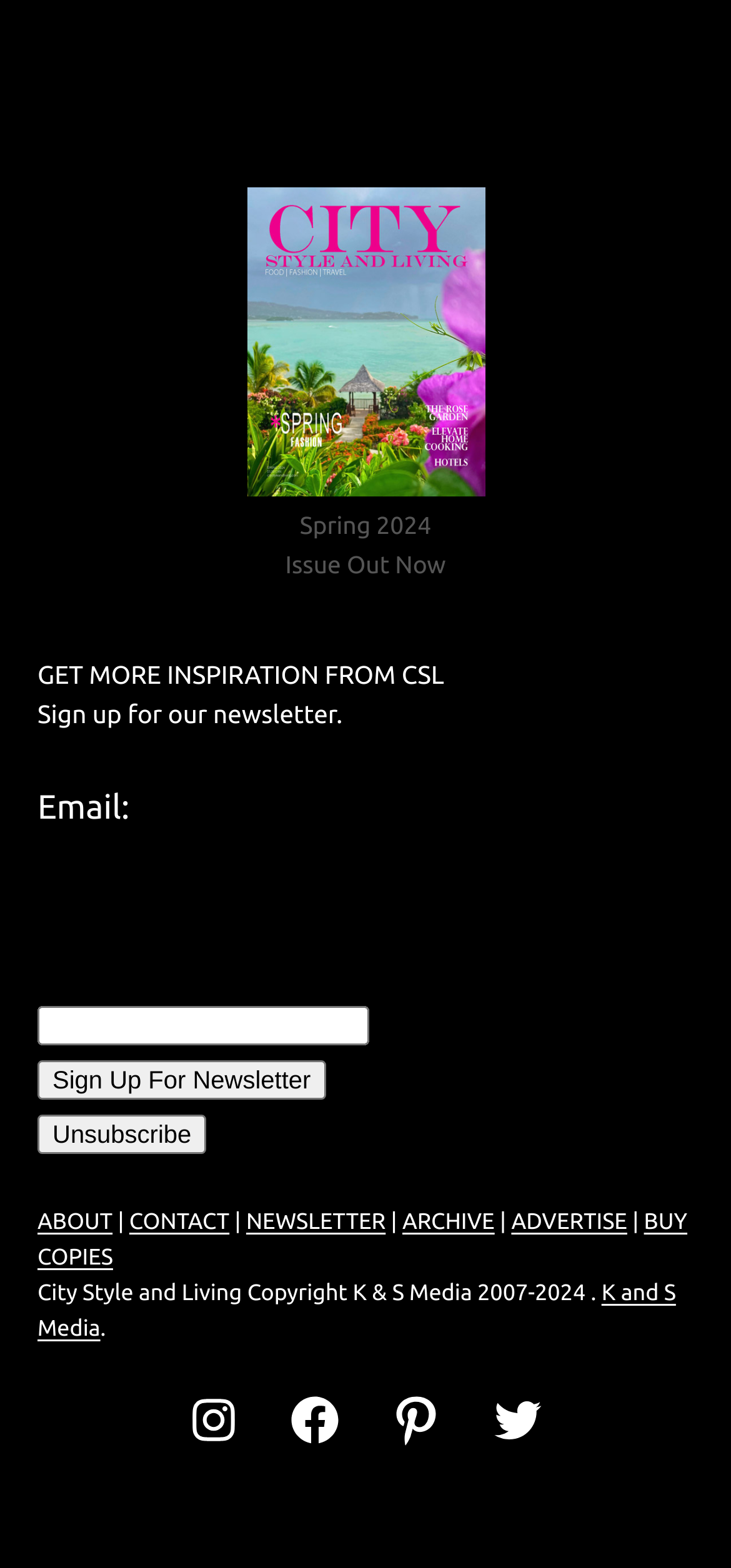Using the details in the image, give a detailed response to the question below:
What is the purpose of the textbox?

The purpose of the textbox can be determined by looking at its position and the surrounding text, which suggests that it is used to input an email address for signing up for the newsletter.